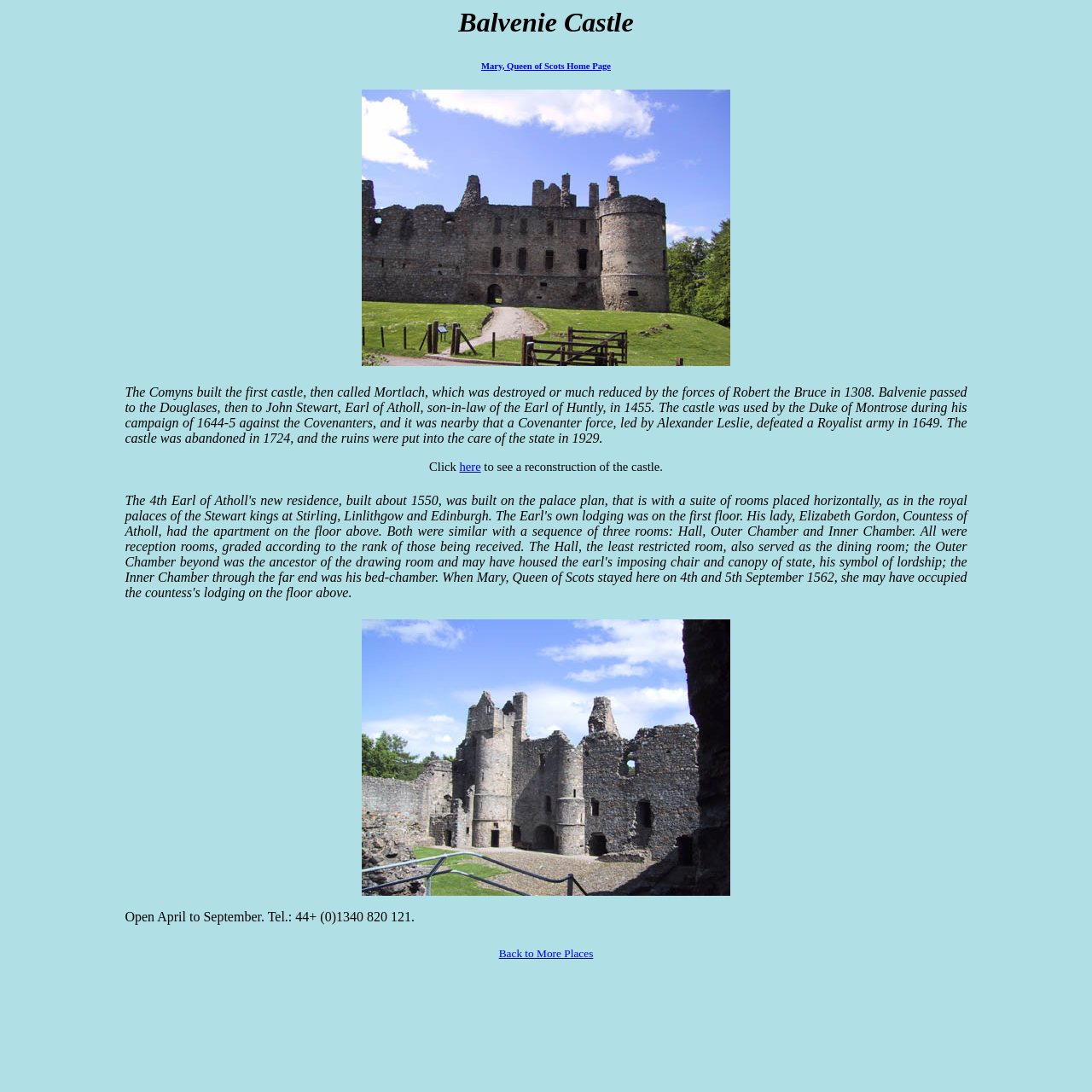Who stayed at Balvenie Castle in 1562?
Please give a detailed answer to the question using the information shown in the image.

According to the webpage, Mary, Queen of Scots stayed at Balvenie Castle on 4th and 5th September 1562, as mentioned in the text describing the Earl's new residence.